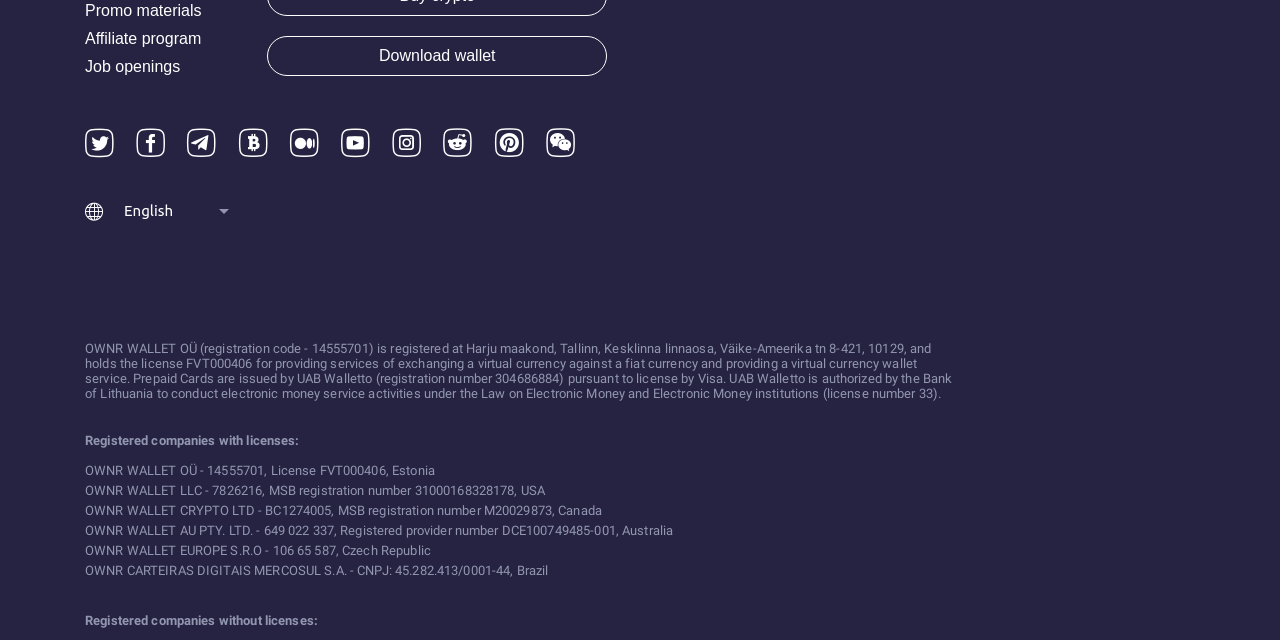Provide a short, one-word or phrase answer to the question below:
What is the license number of UAB Walletto?

33